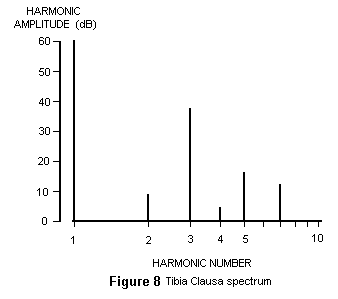Generate an in-depth description of the image you see.

**Figure 8: Tibia Clausa Spectrum**  
This graph illustrates the harmonic spectrum of the Tibia Clausa, depicting the relationship between harmonic number and amplitude measured in decibels (dB). The vertical axis represents the harmonic amplitude, which reaches a significant peak at the first harmonic, indicating its foundational role in the overall sound production of the Tibia. As the harmonic number increases, the amplitude drops sharply, revealing how the Tibia's sound profile is characterized by a strong fundamental frequency with progressively weaker higher harmonics. This distinctive spectral quality contributes to the Tibia Clausa’s unique tonal characteristics, setting it apart from other organ stops. The data presented elucidates the complexities of sound production in theatre organs, particularly in how the Tibia balances power and blend in musical performance.